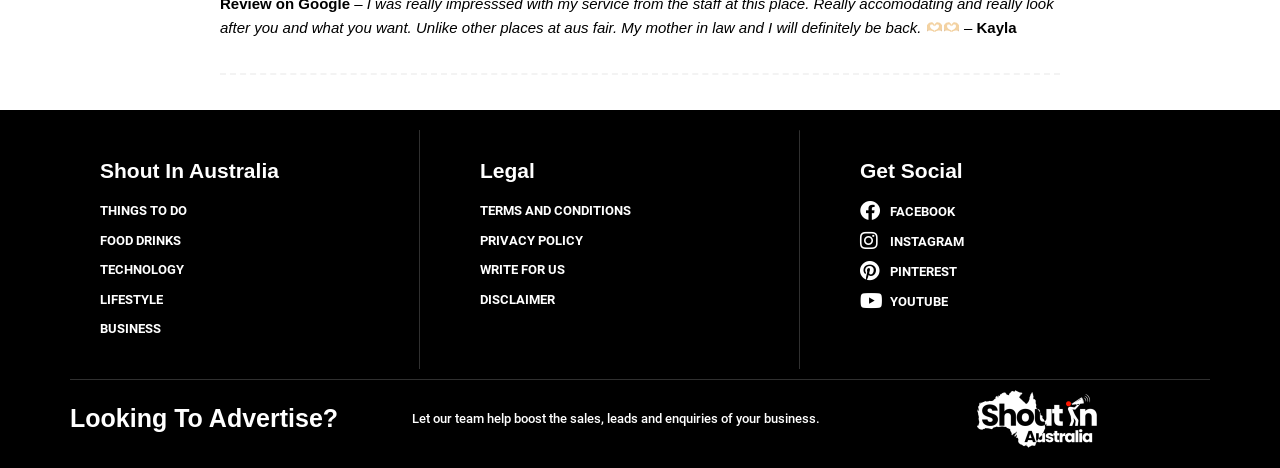What is the name of the person displayed on the webpage?
Refer to the screenshot and respond with a concise word or phrase.

Kayla